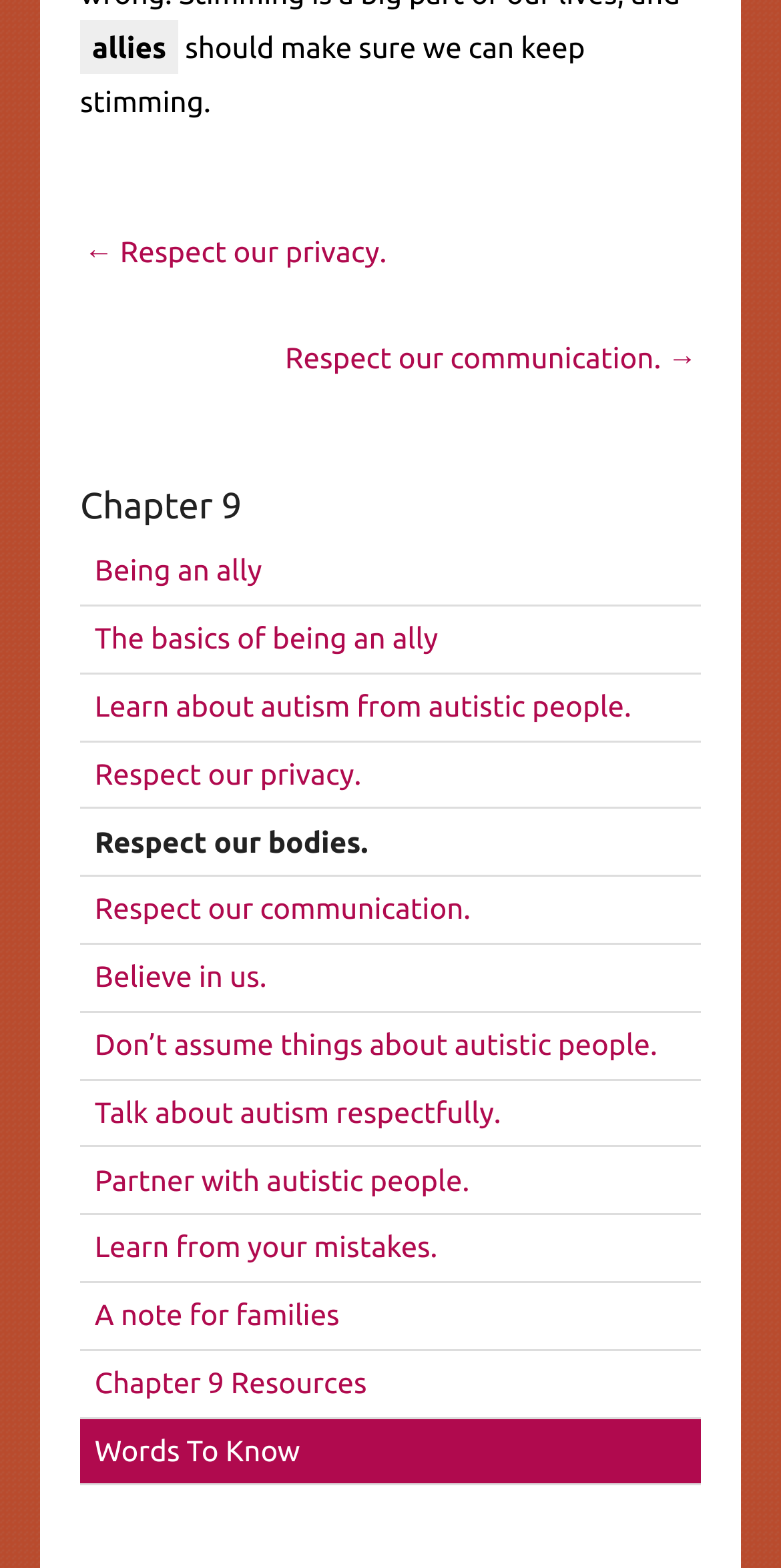Please identify the bounding box coordinates for the region that you need to click to follow this instruction: "Read 'A note for families'".

[0.103, 0.818, 0.897, 0.86]